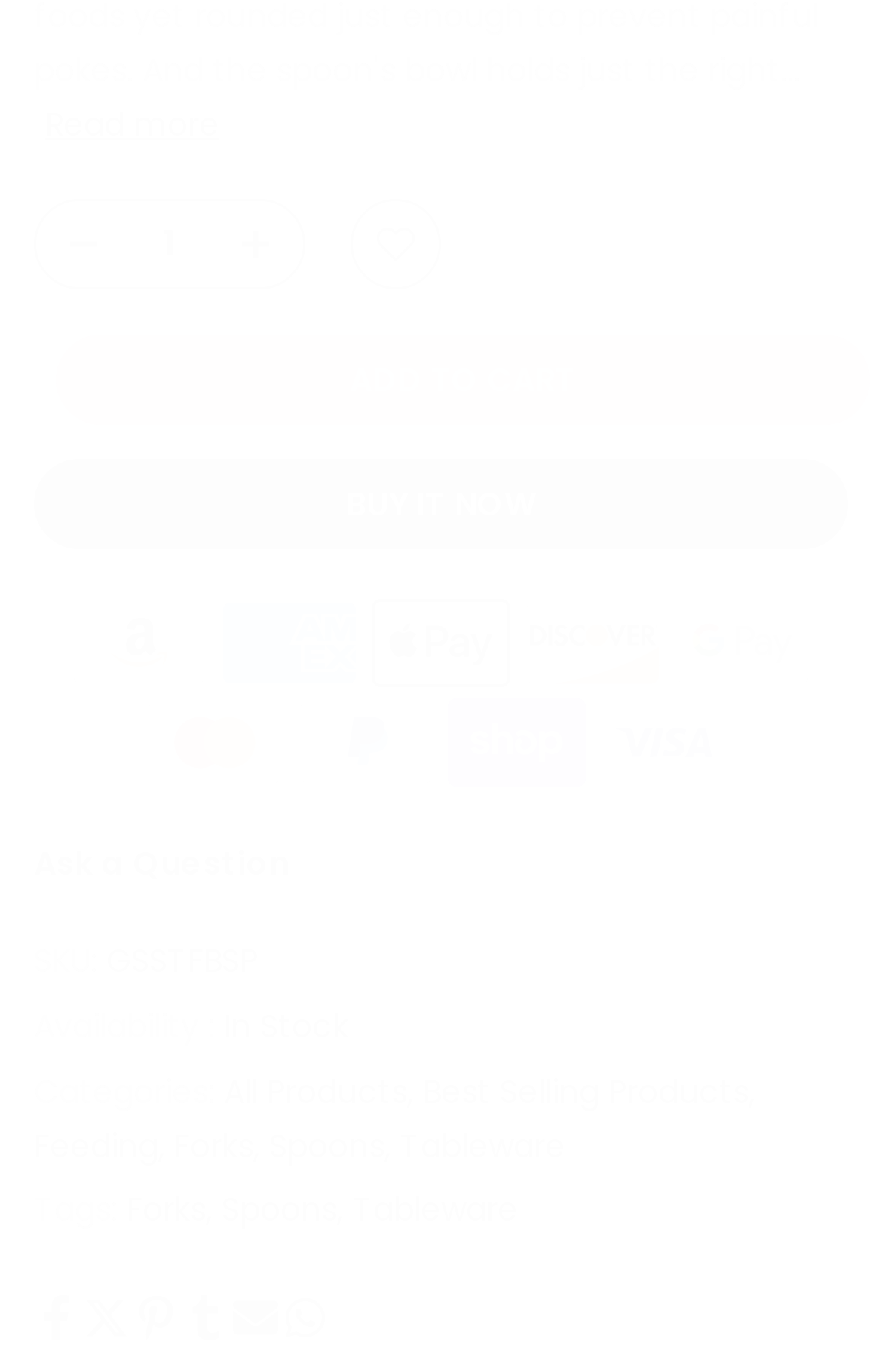Please give the bounding box coordinates of the area that should be clicked to fulfill the following instruction: "Ask a question". The coordinates should be in the format of four float numbers from 0 to 1, i.e., [left, top, right, bottom].

[0.038, 0.612, 0.328, 0.645]